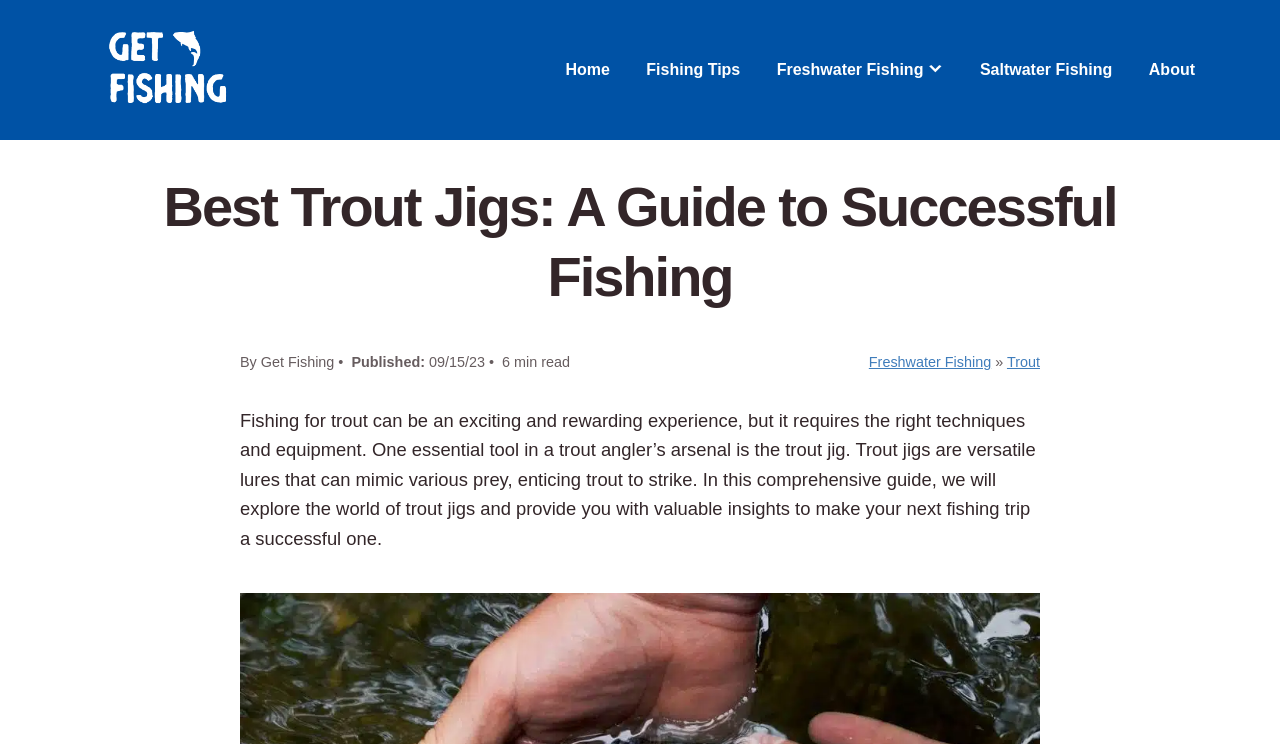What type of fishing is the article about?
Can you give a detailed and elaborate answer to the question?

I found this information by reading the introductory paragraph, which mentions 'fishing for trout' and 'trout jig'. This suggests that the article is focused on trout fishing.